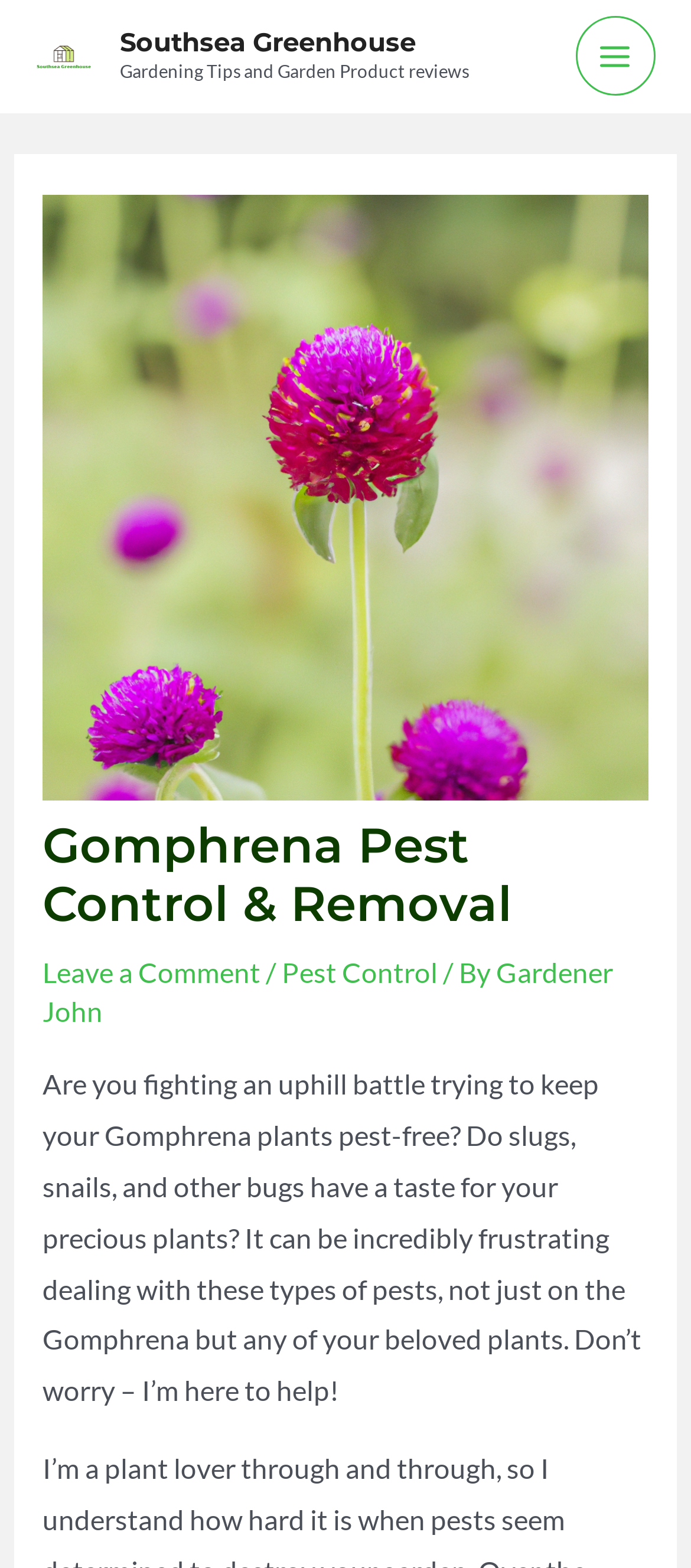Respond with a single word or short phrase to the following question: 
Who is the author of the article?

Gardener John